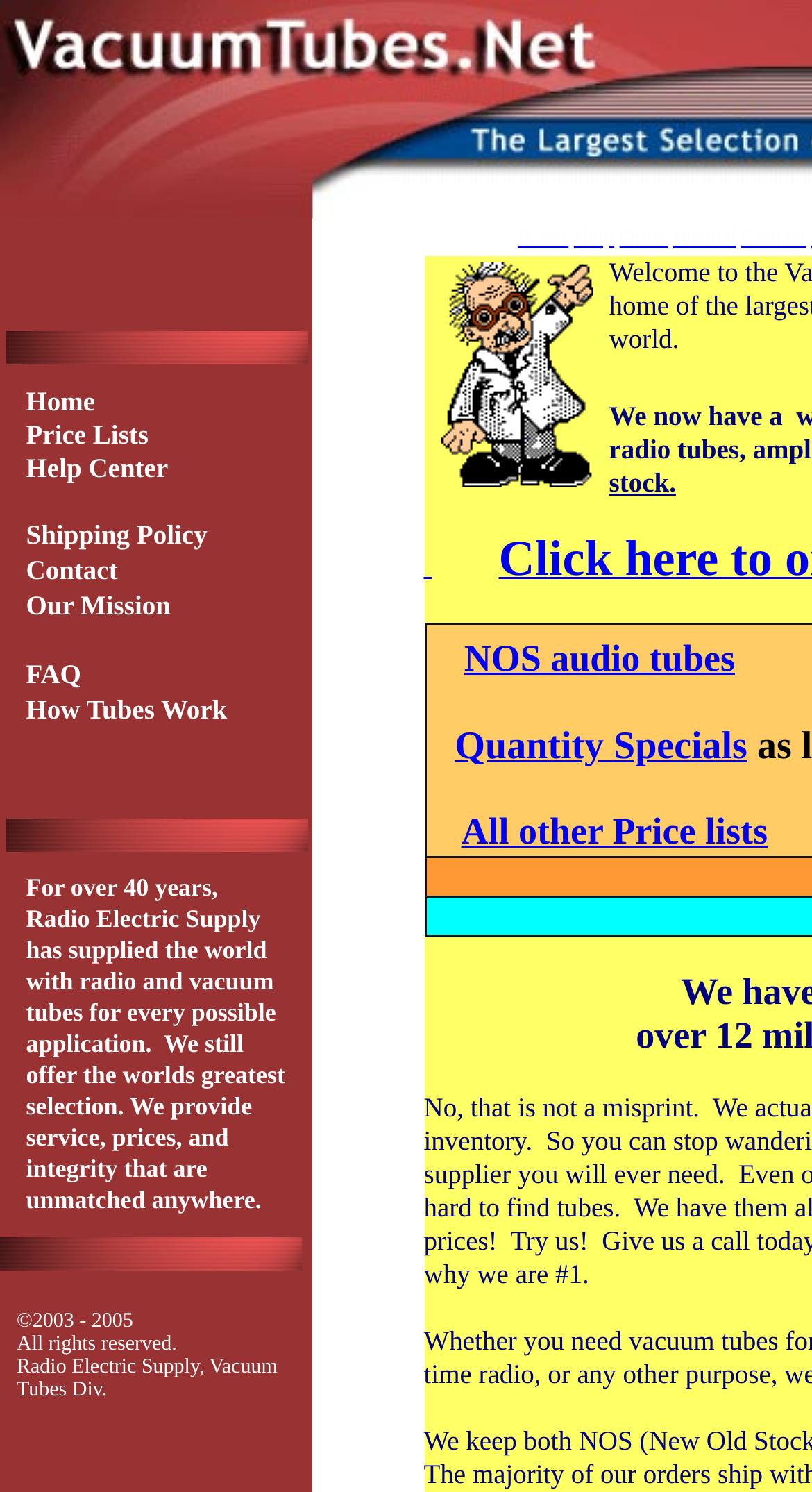Please identify the bounding box coordinates of the area that needs to be clicked to fulfill the following instruction: "View recent posts."

None